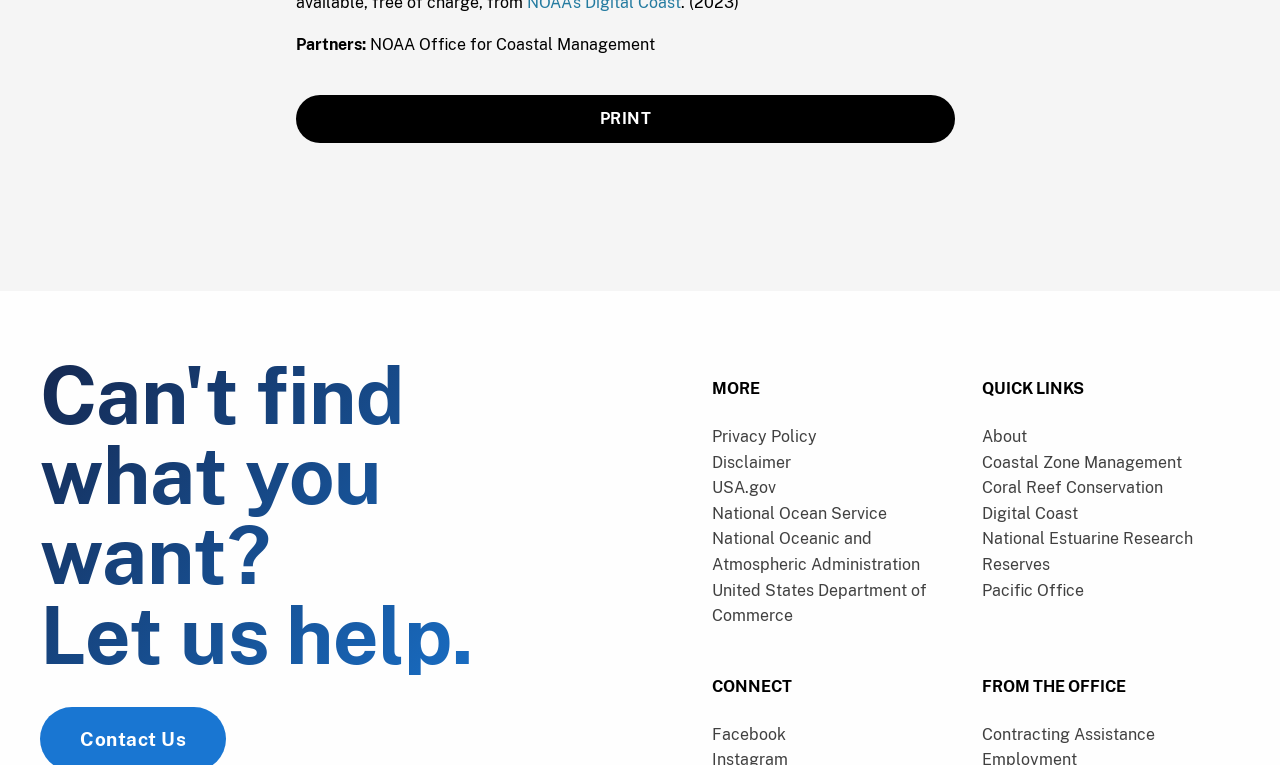Please determine the bounding box coordinates for the element that should be clicked to follow these instructions: "Reply".

None